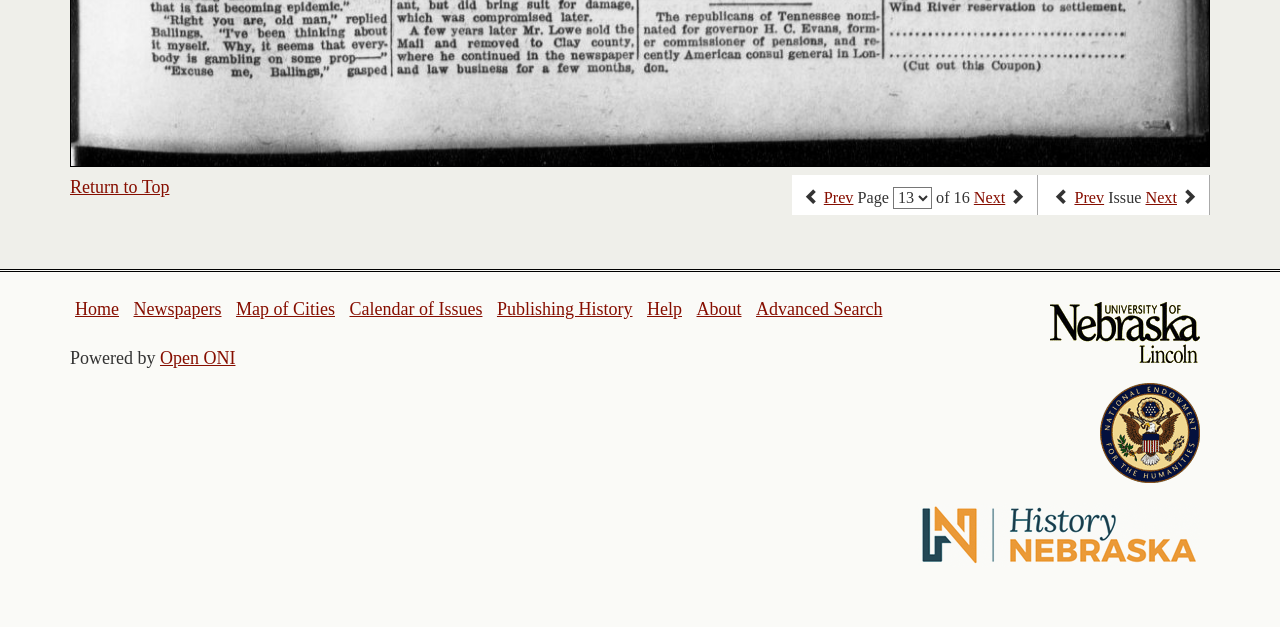Can you give a comprehensive explanation to the question given the content of the image?
What is the text on the top-left corner?

I looked at the top-left corner of the webpage and found a link with the text 'Return to Top'.